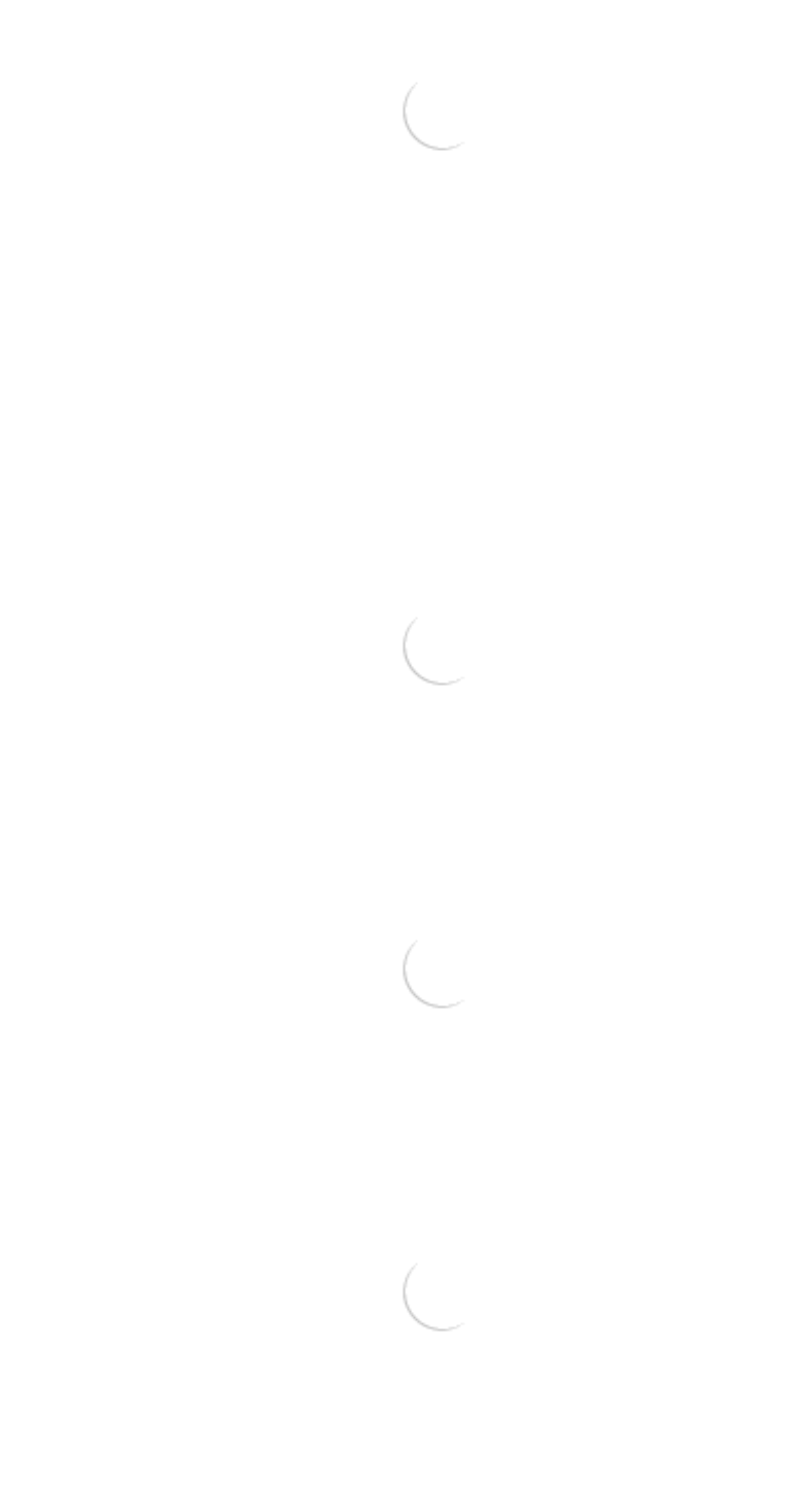Carefully examine the image and provide an in-depth answer to the question: What is the action associated with the Delta 75 Mimosa Delta 8 Cartridge product?

I looked at the link associated with the Delta 75 Mimosa Delta 8 Cartridge product and found the text 'Select options for “Delta 75 Mimosa Delta 8 Cartridge”', indicating that the user needs to select options for this product.